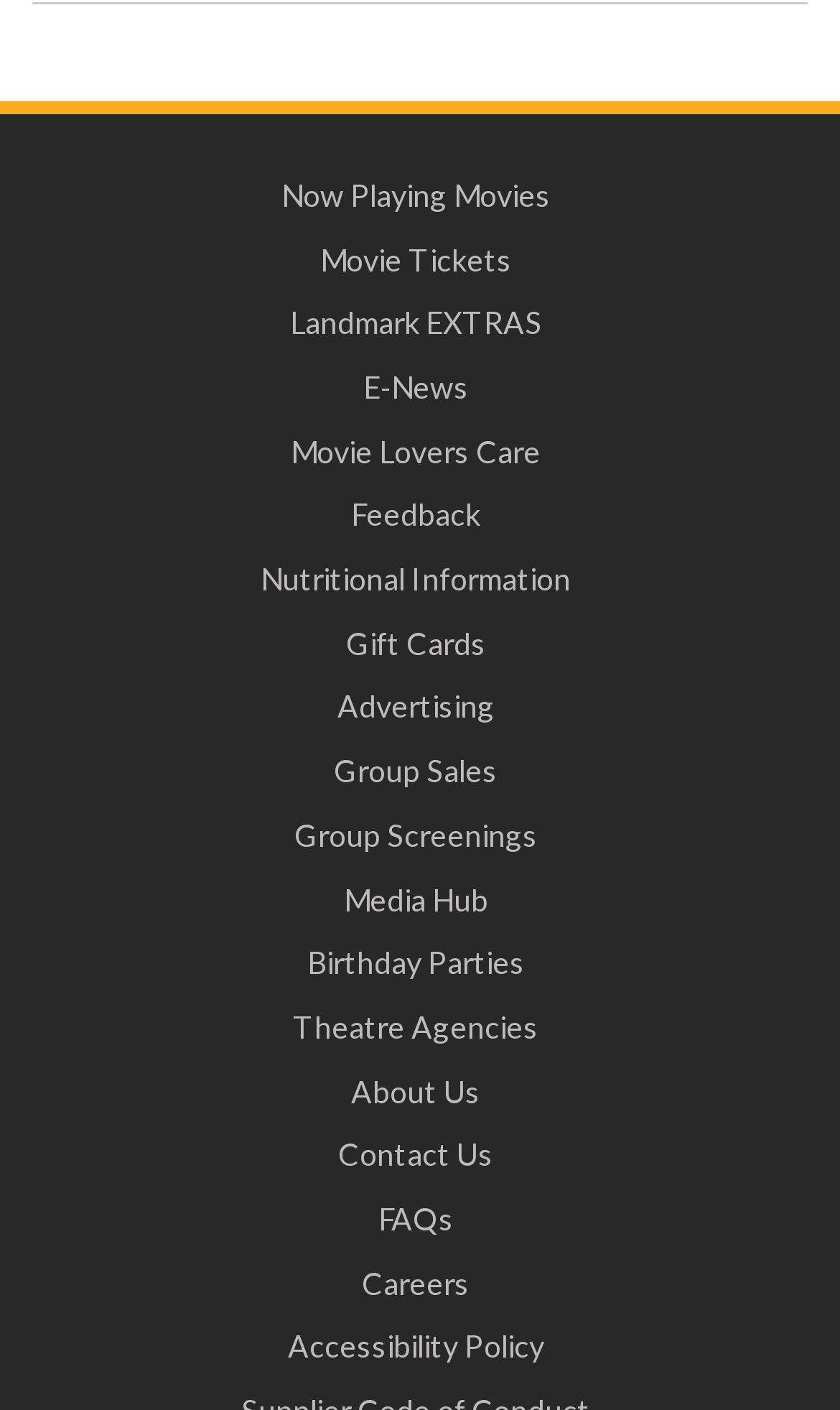How many links are in the main menu?
Based on the image, answer the question with as much detail as possible.

I counted the number of links in the main menu, which are 'Now Playing Movies', 'Movie Tickets', 'Landmark EXTRAS', 'E-News', 'Movie Lovers Care', 'Feedback', 'Nutritional Information', 'Gift Cards', 'Advertising', 'Group Sales', 'Group Screenings', 'Media Hub', 'Birthday Parties', 'Theatre Agencies', 'About Us', 'Contact Us', 'FAQs', and 'Careers'. There are 18 links in total.